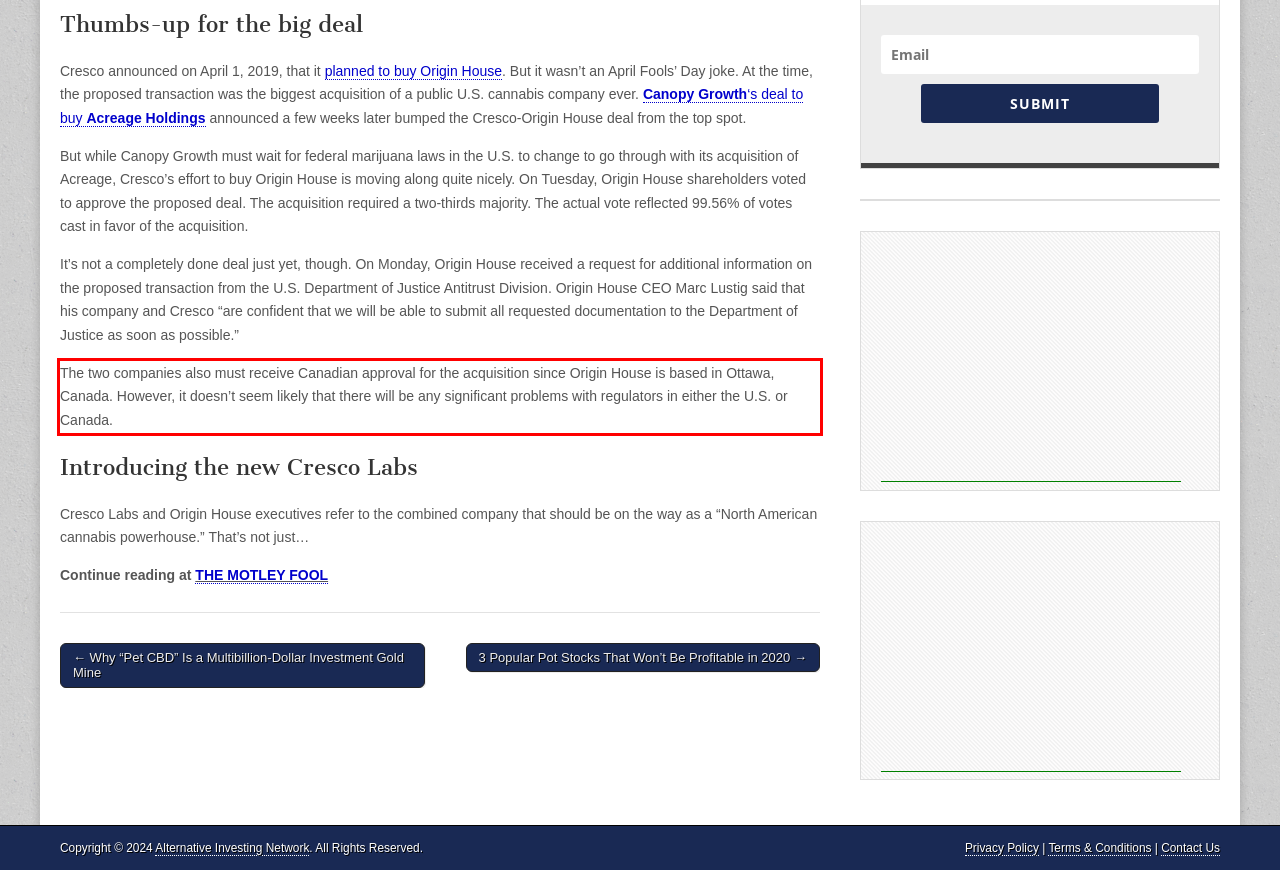Identify and transcribe the text content enclosed by the red bounding box in the given screenshot.

The two companies also must receive Canadian approval for the acquisition since Origin House is based in Ottawa, Canada. However, it doesn’t seem likely that there will be any significant problems with regulators in either the U.S. or Canada.